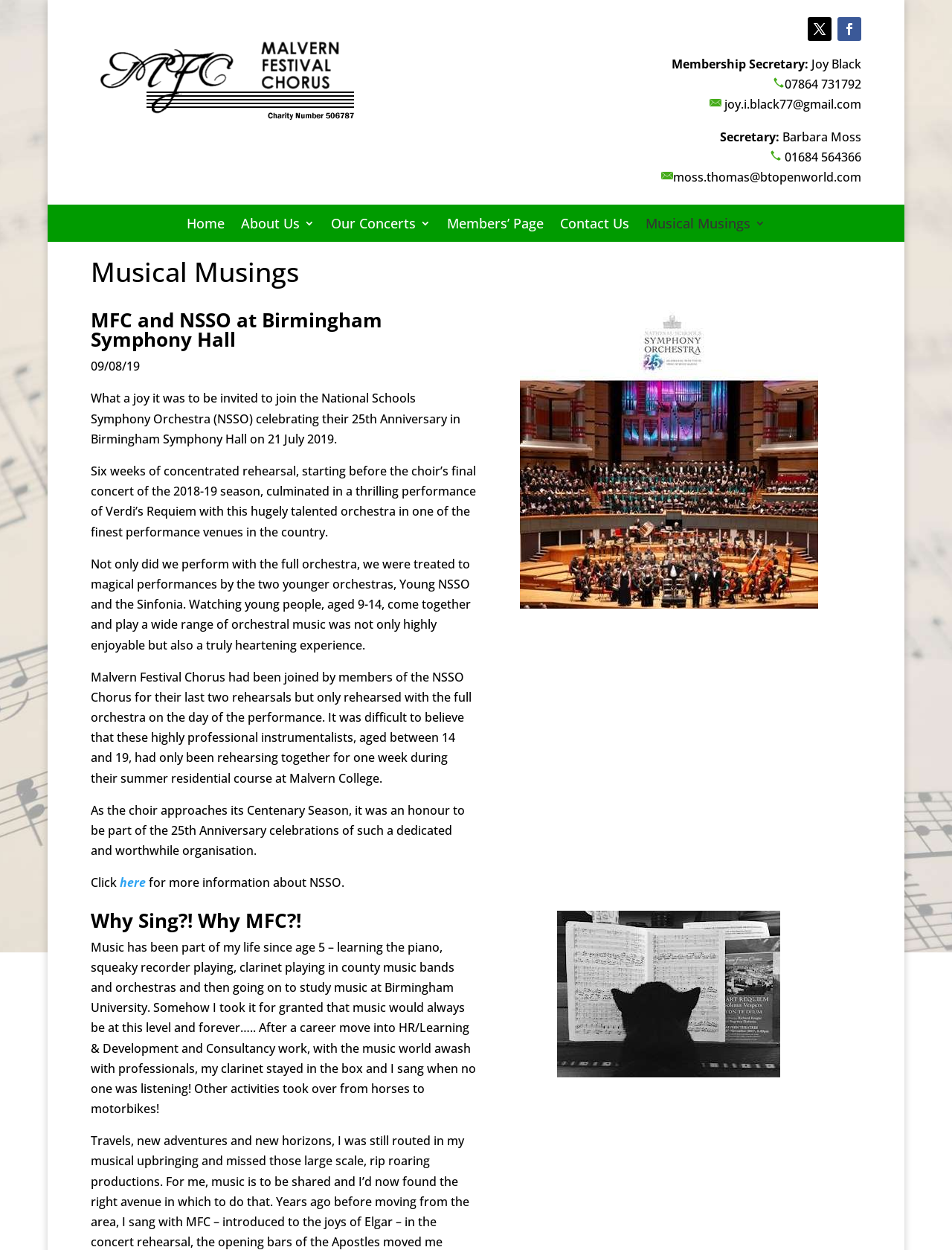Provide a short, one-word or phrase answer to the question below:
What is the name of the membership secretary?

Joy Black